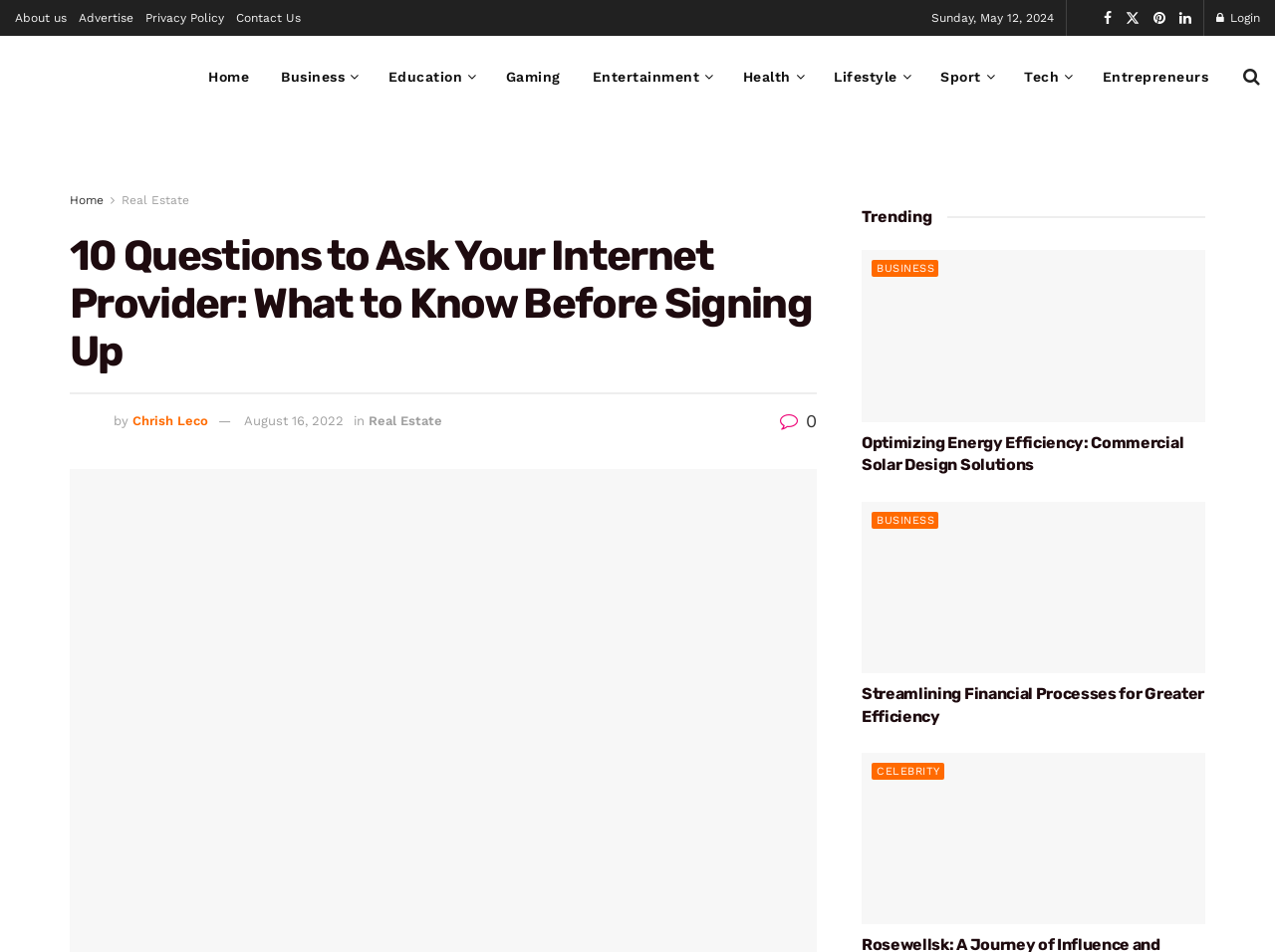Please specify the bounding box coordinates of the clickable region to carry out the following instruction: "Login to the website". The coordinates should be four float numbers between 0 and 1, in the format [left, top, right, bottom].

[0.954, 0.0, 0.988, 0.038]